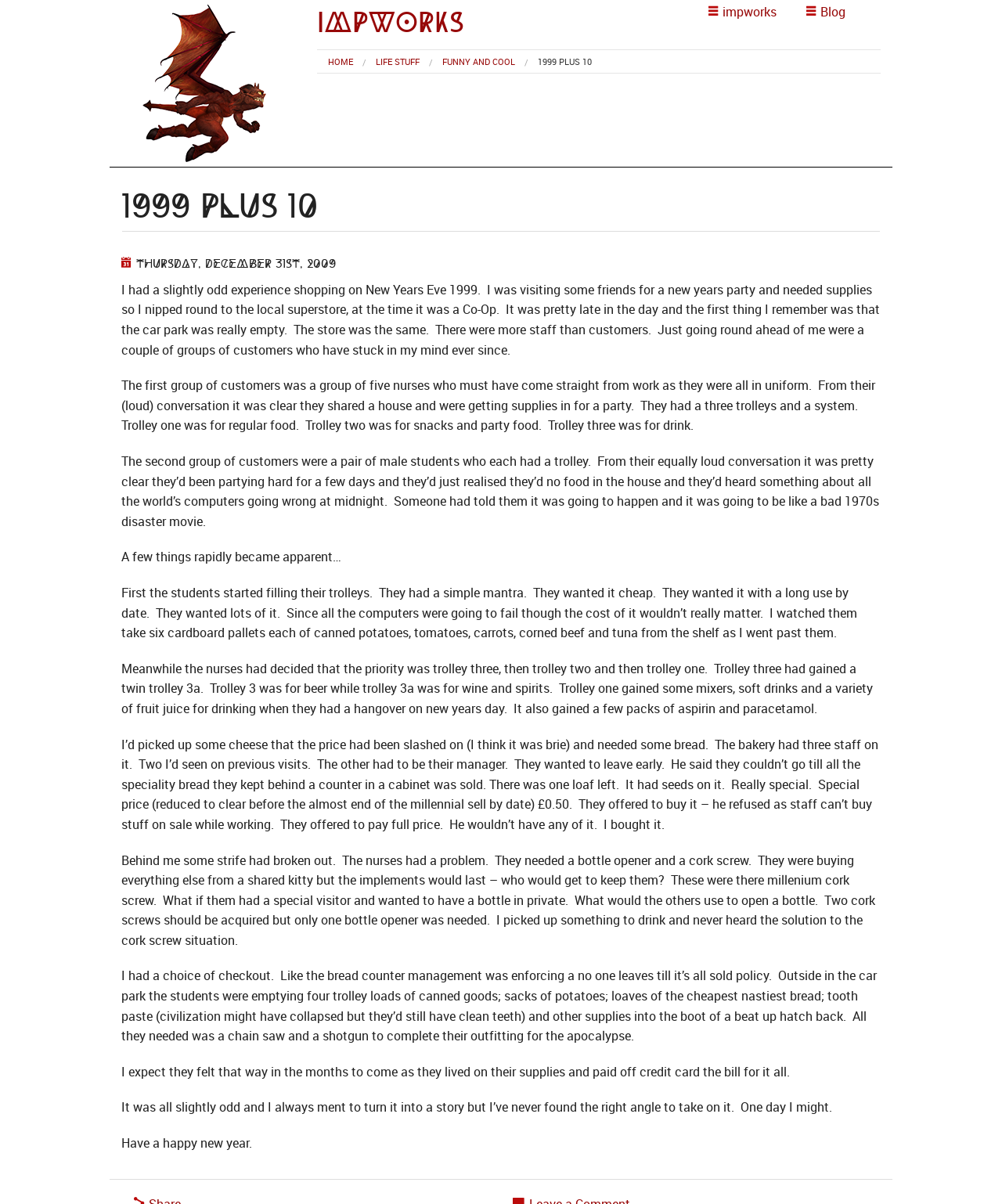What is the author's experience about?
Please answer using one word or phrase, based on the screenshot.

New Year's Eve shopping